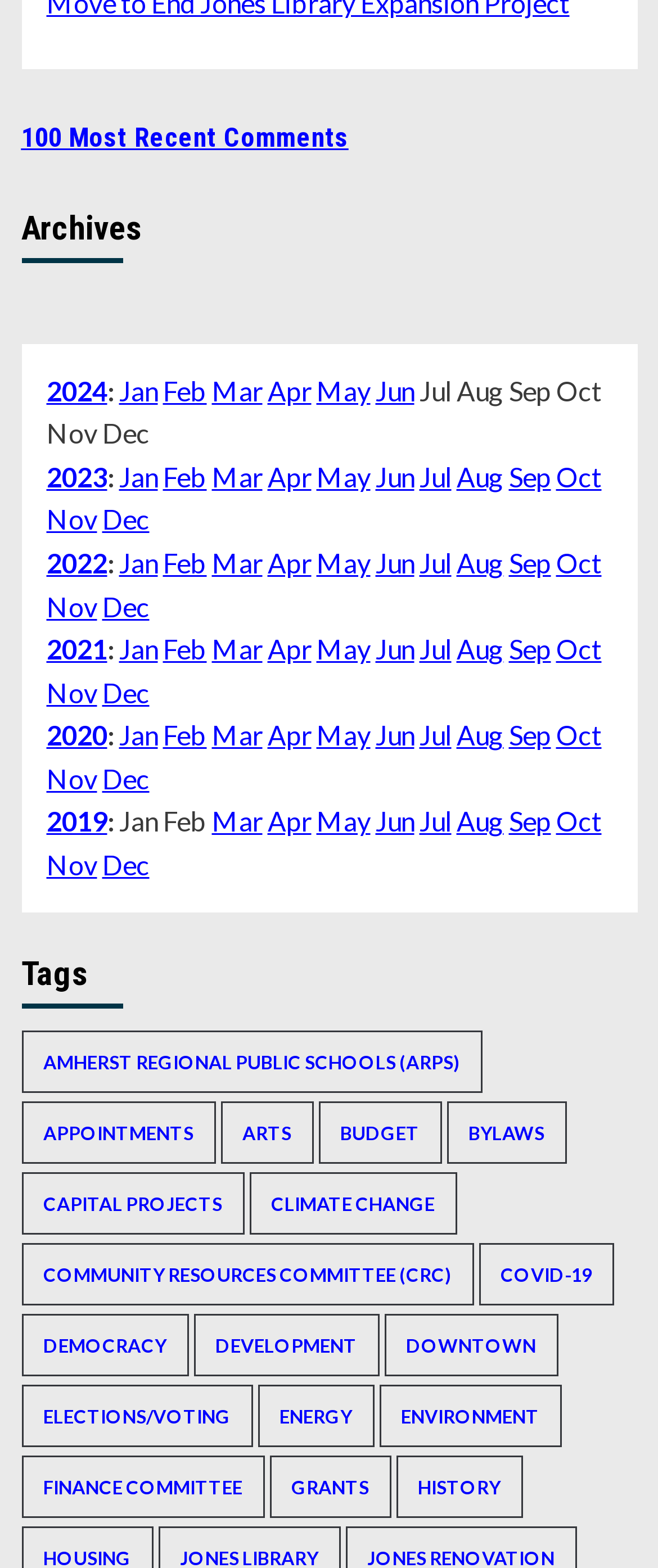How many months are listed under the year 2023?
Please provide a comprehensive answer based on the details in the screenshot.

Under the year 2023, I counted 12 months listed, which are January to December. Each month is represented by a link with the month's name.